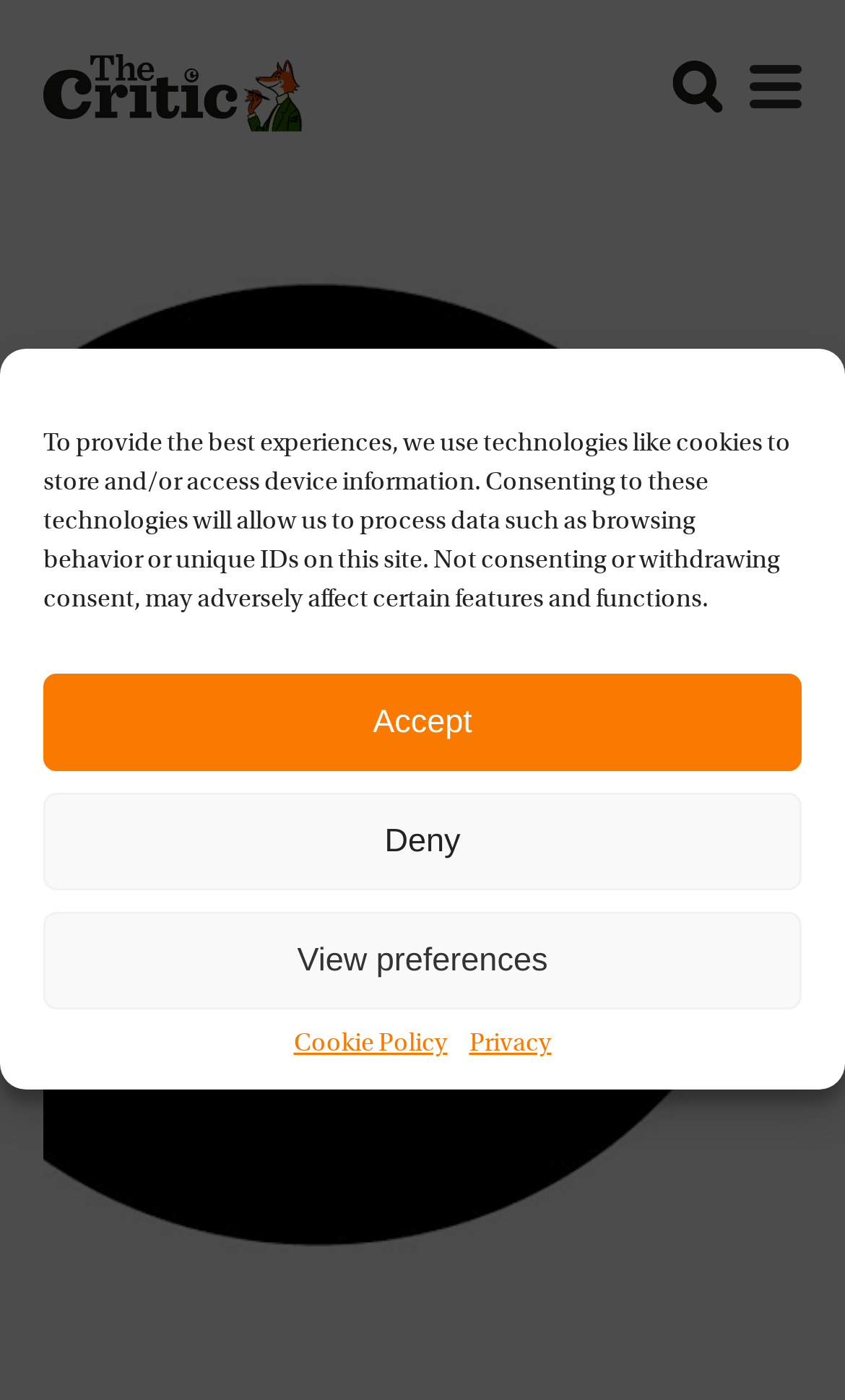Based on the image, provide a detailed response to the question:
How many buttons are in the dialog box?

There are three buttons in the dialog box: 'Accept', 'Deny', and 'View preferences', which are used to manage cookie consent.